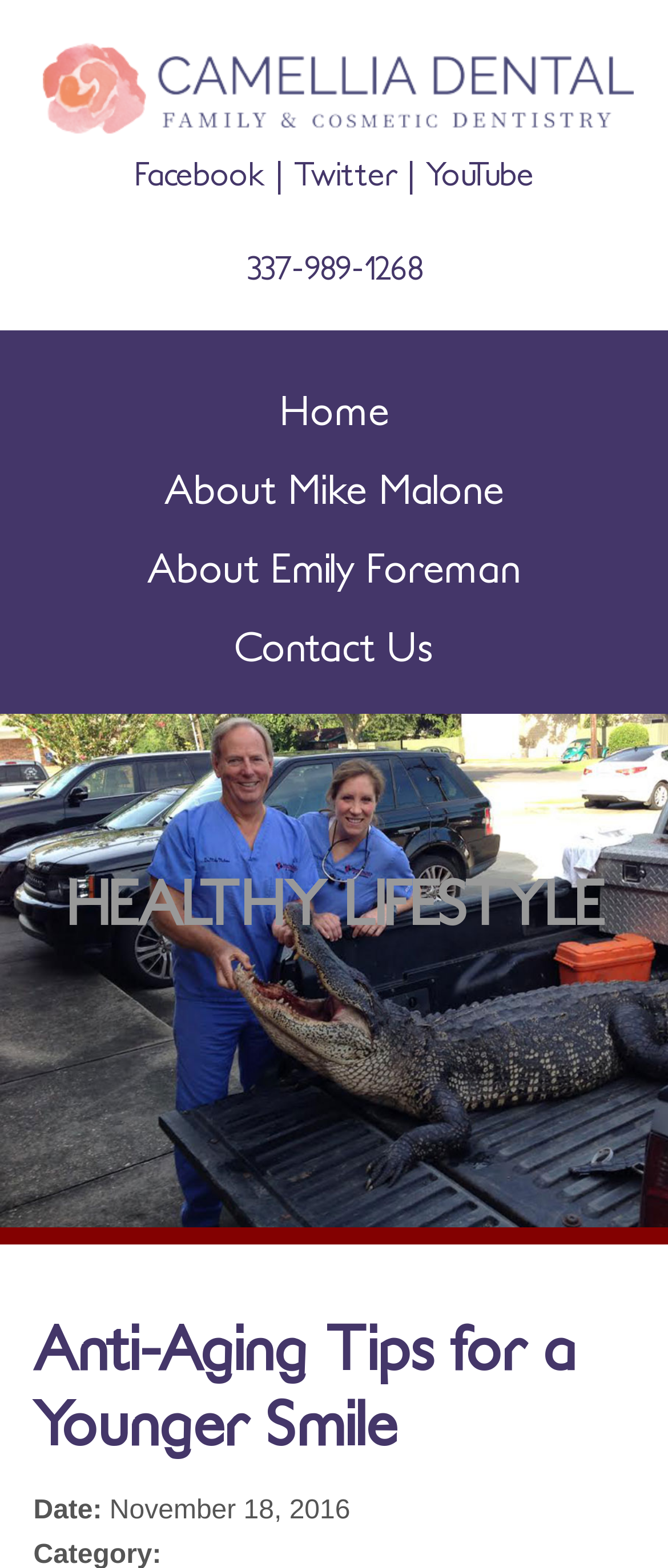How many social media links are there?
Examine the webpage screenshot and provide an in-depth answer to the question.

I counted the number of social media links by looking at the link elements with the text 'Facebook', 'Twitter', and 'YouTube', which are located near the top of the webpage.